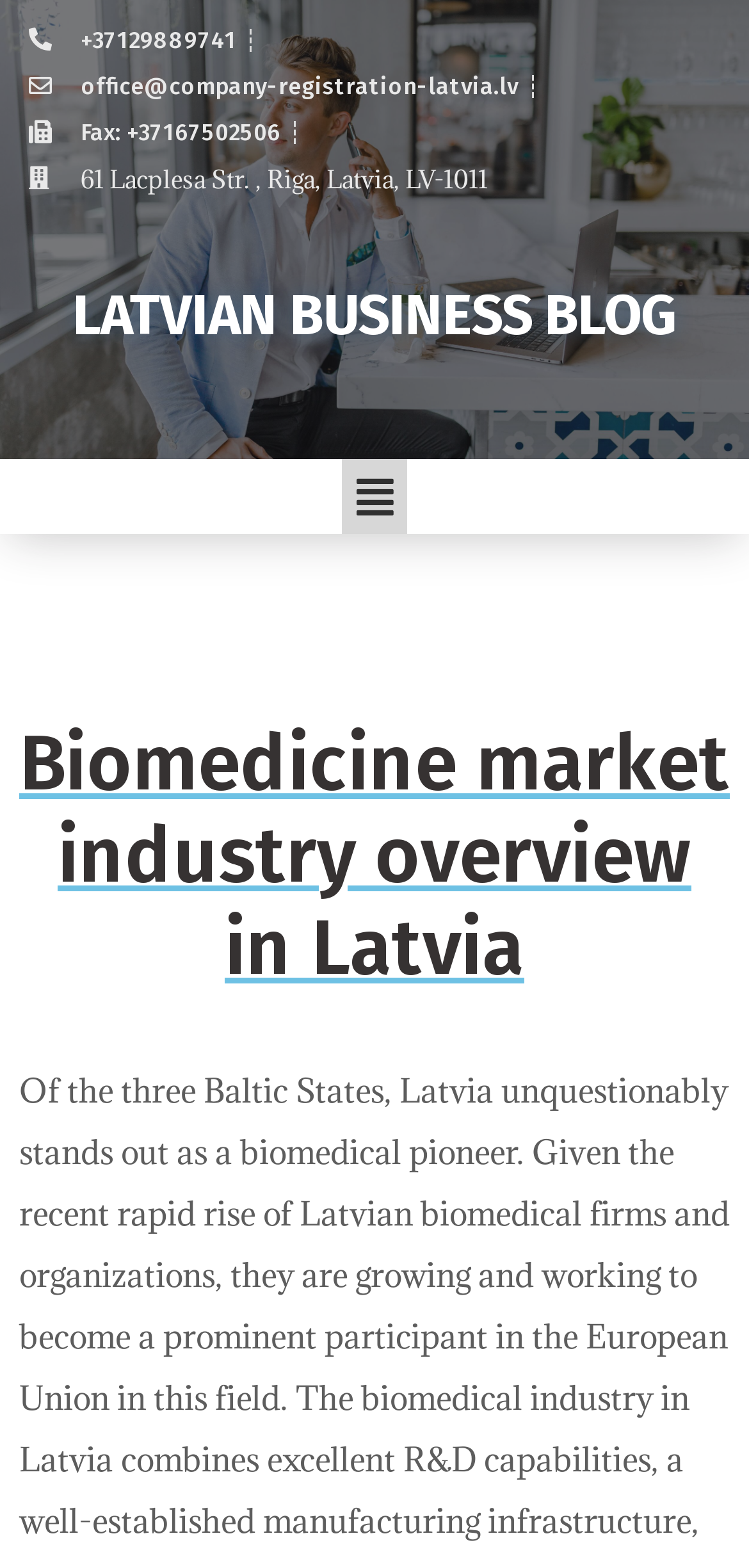Please give a short response to the question using one word or a phrase:
What is the fax number on the webpage?

+37167502506